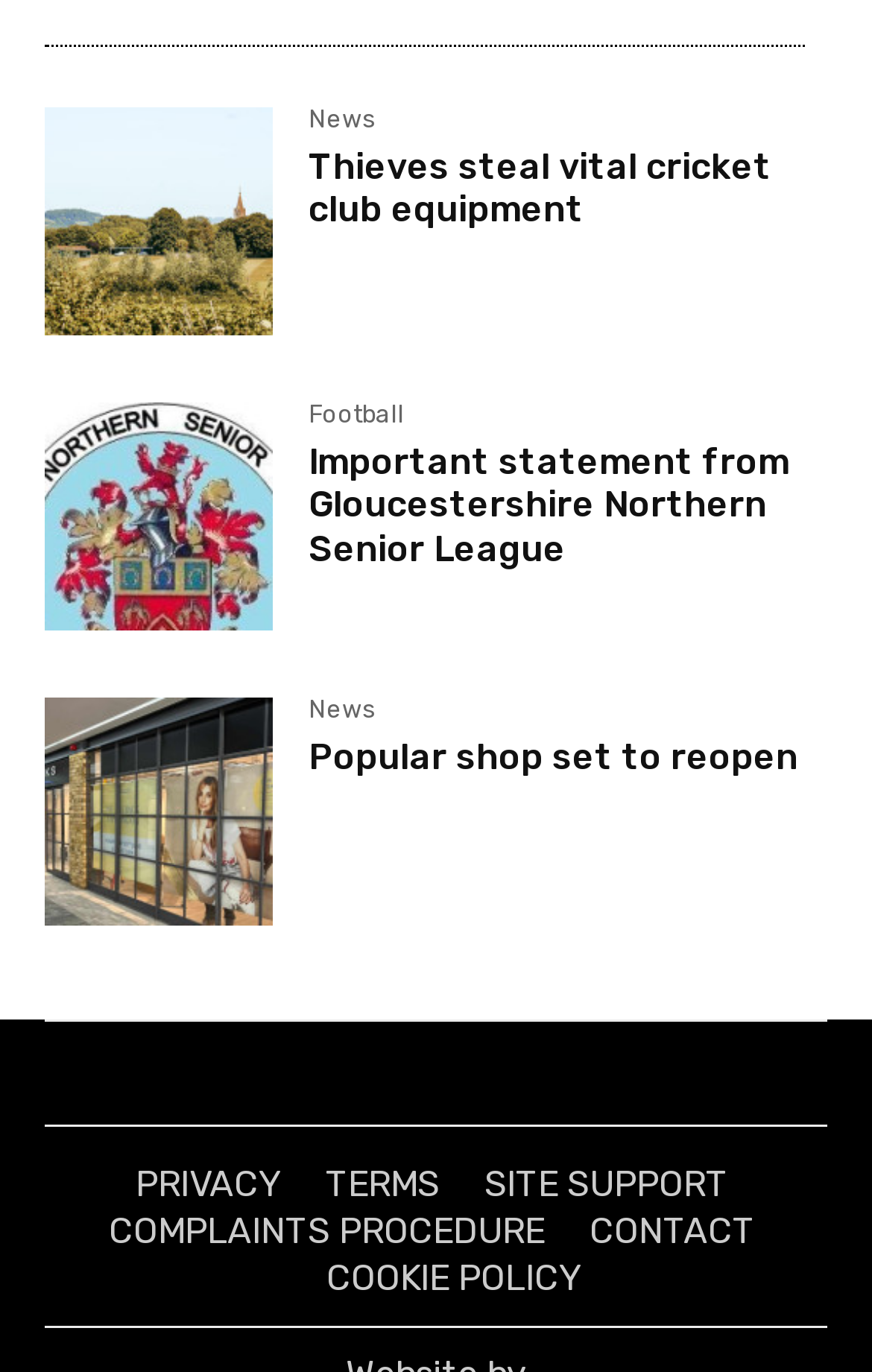Based on the element description: "Cookie Policy", identify the UI element and provide its bounding box coordinates. Use four float numbers between 0 and 1, [left, top, right, bottom].

[0.374, 0.915, 0.667, 0.949]